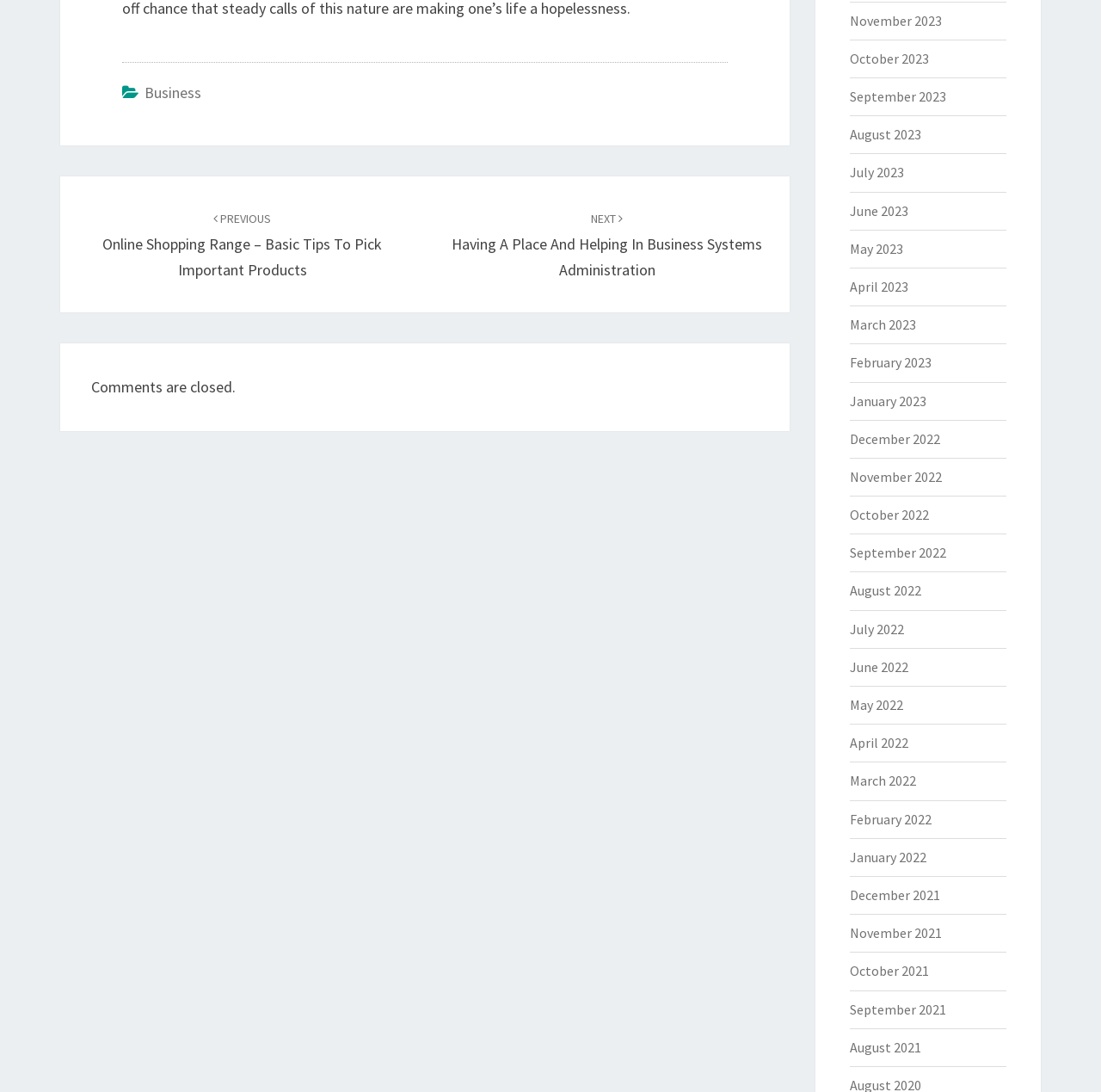Specify the bounding box coordinates of the area that needs to be clicked to achieve the following instruction: "Go to the next post".

[0.41, 0.19, 0.692, 0.256]